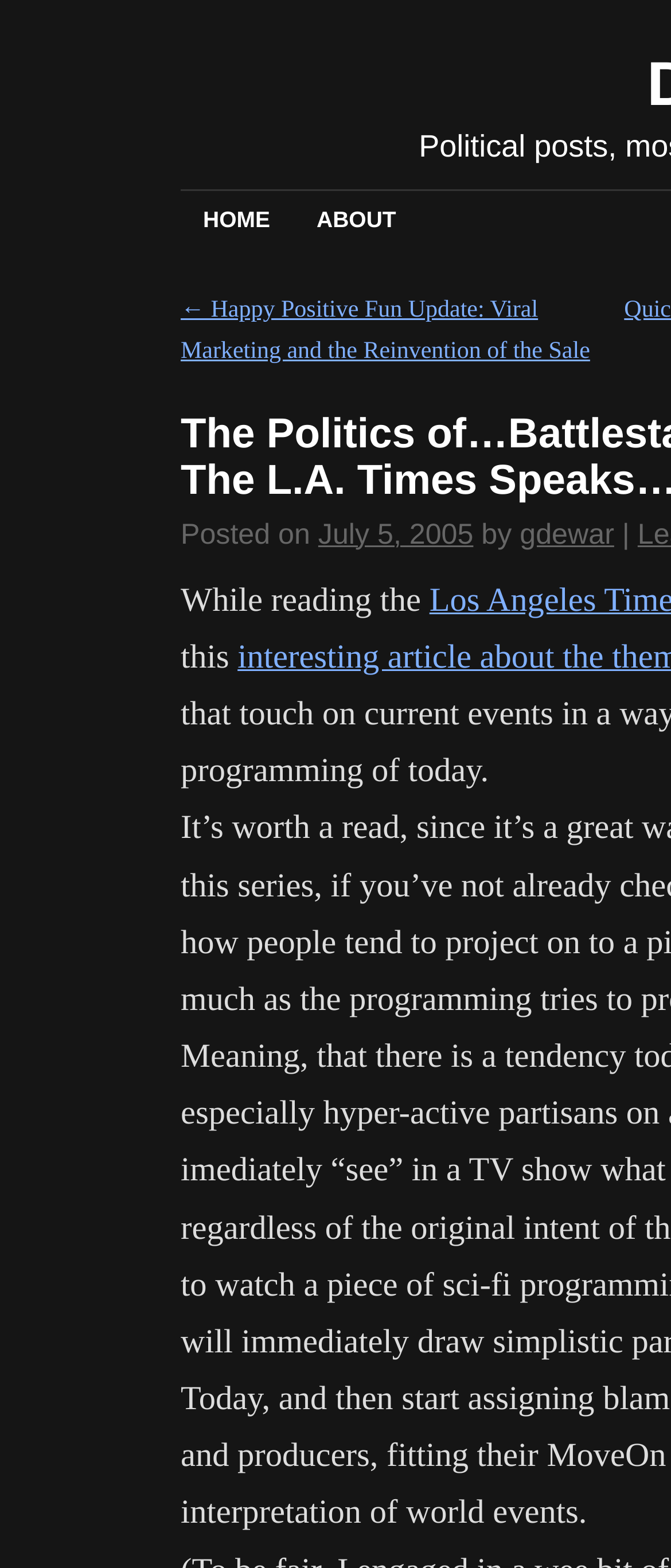How many links are in the top navigation bar?
Refer to the screenshot and answer in one word or phrase.

2